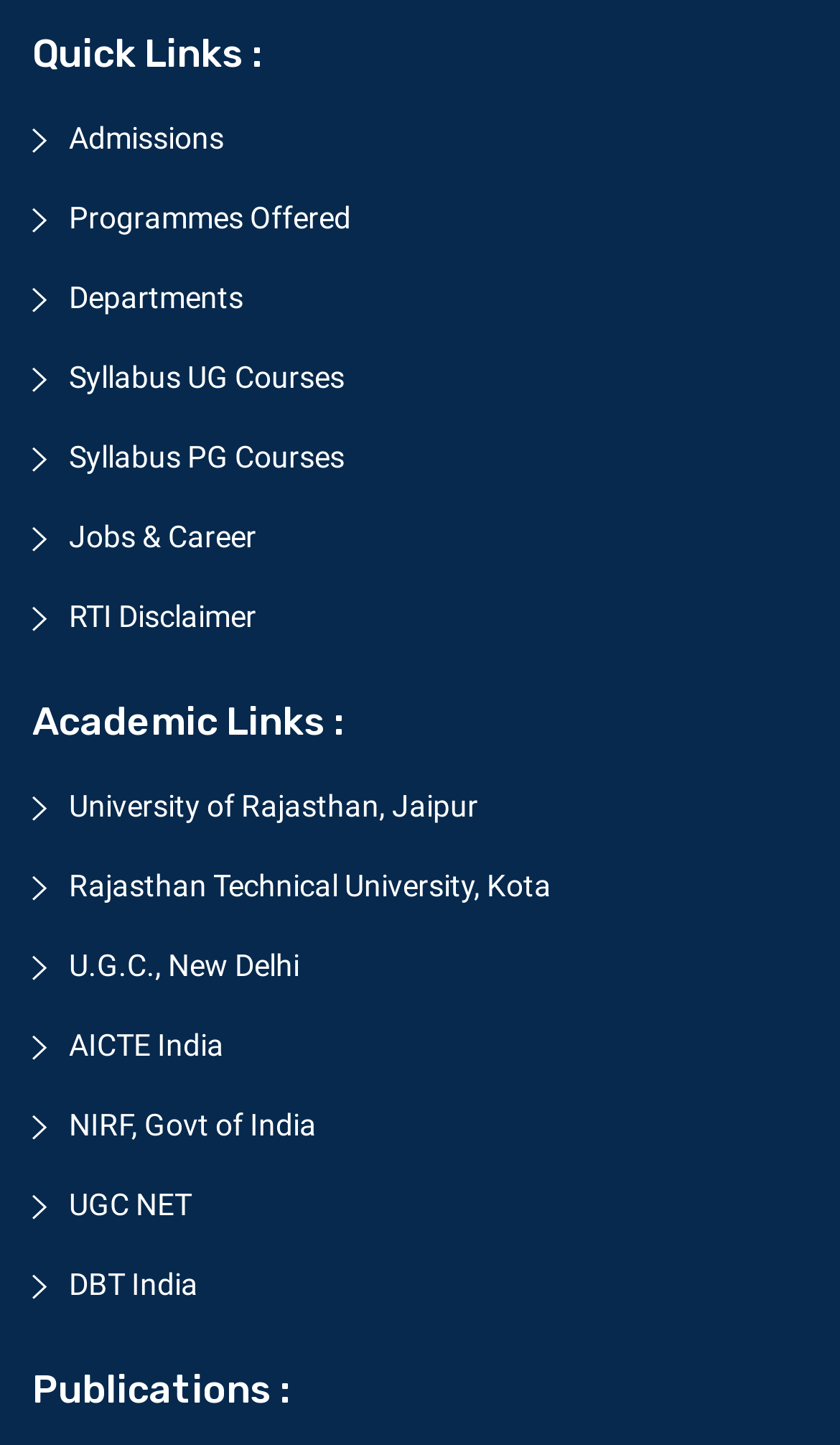Select the bounding box coordinates of the element I need to click to carry out the following instruction: "Go to Jobs & Career".

[0.038, 0.36, 0.305, 0.384]